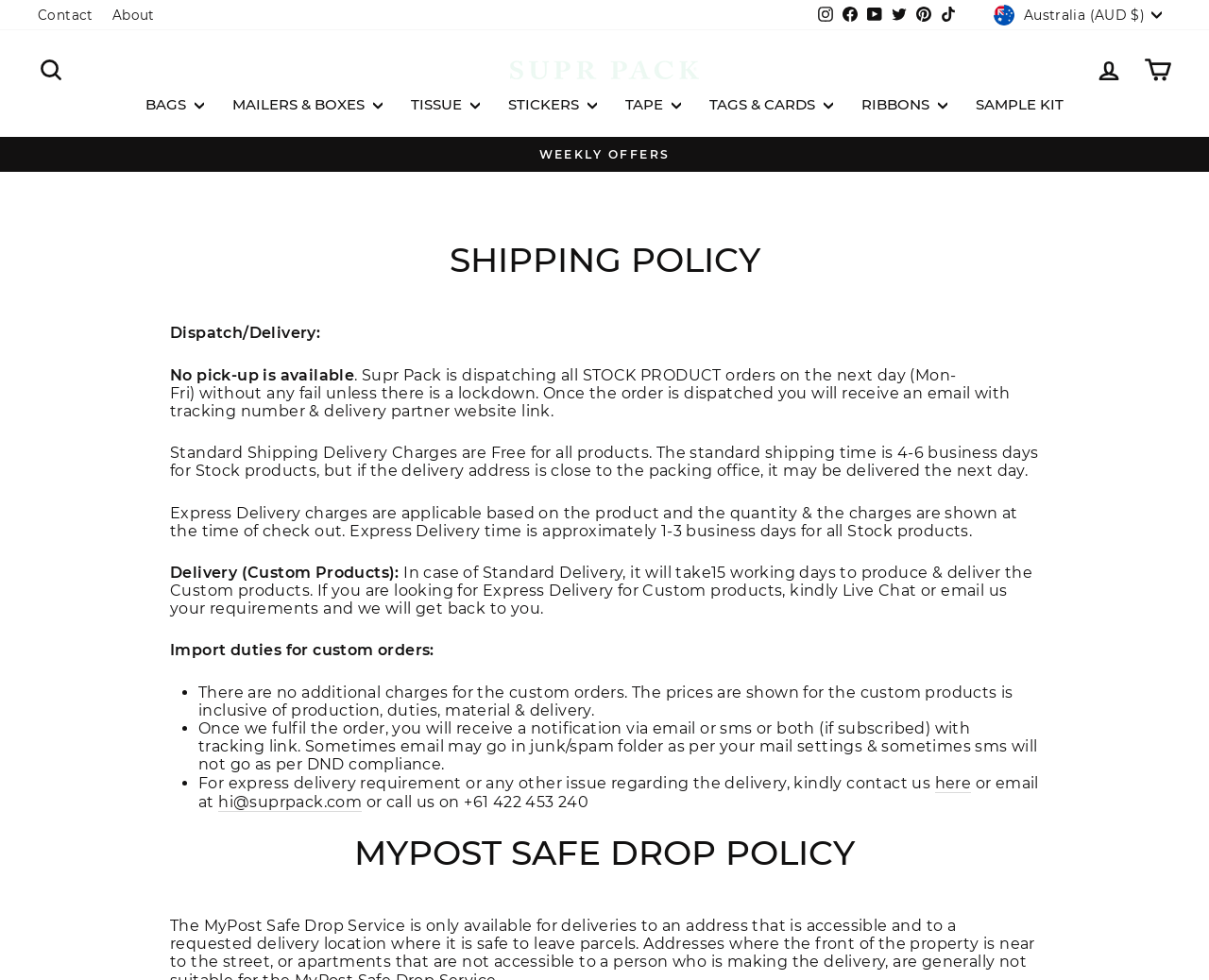Based on the element description "Sample Kit", predict the bounding box coordinates of the UI element.

[0.795, 0.092, 0.891, 0.121]